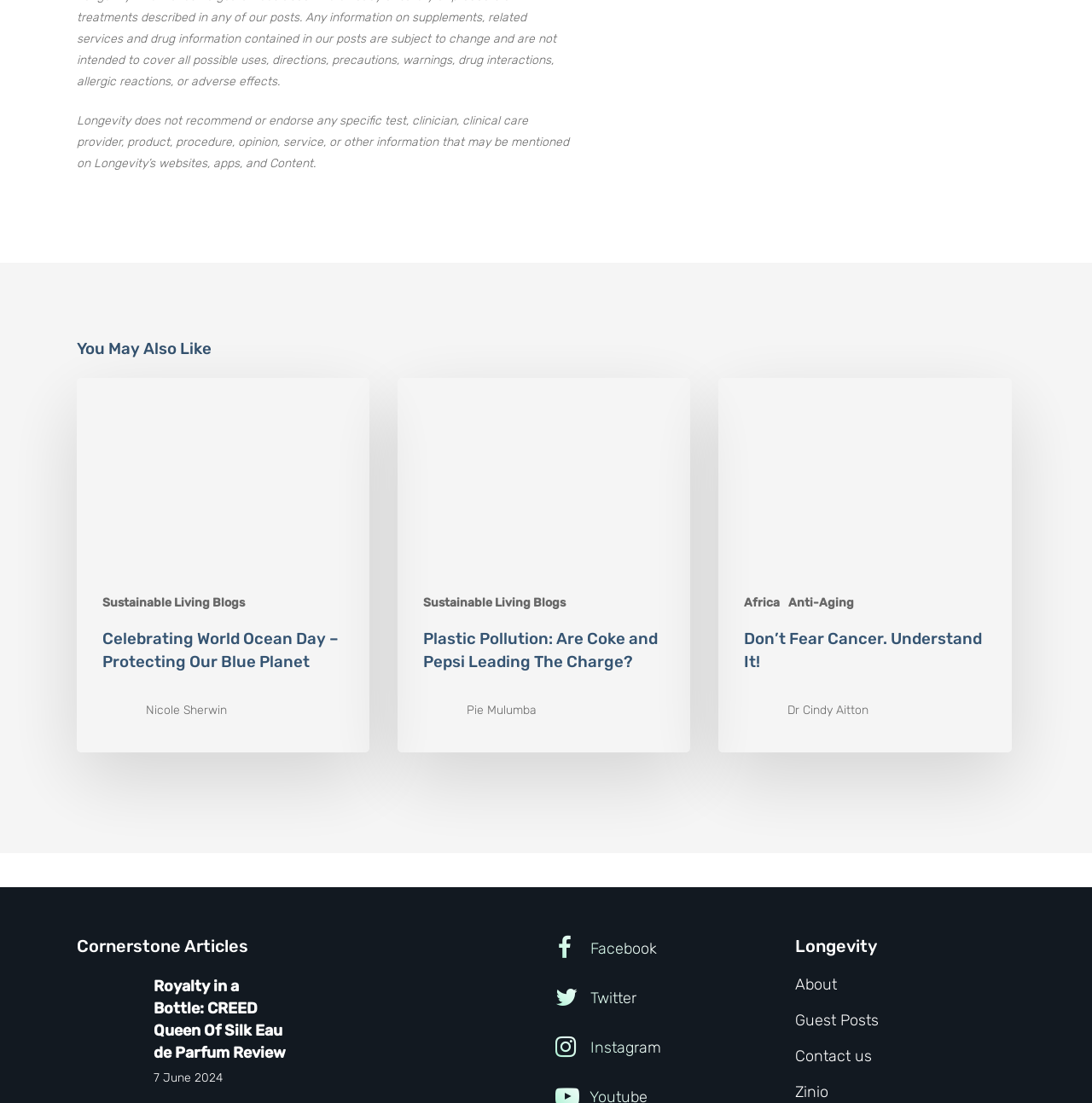Please provide a brief answer to the question using only one word or phrase: 
What is the title of the section that contains 'Celebrating World Ocean Day – Protecting Our Blue Planet'?

You May Also Like